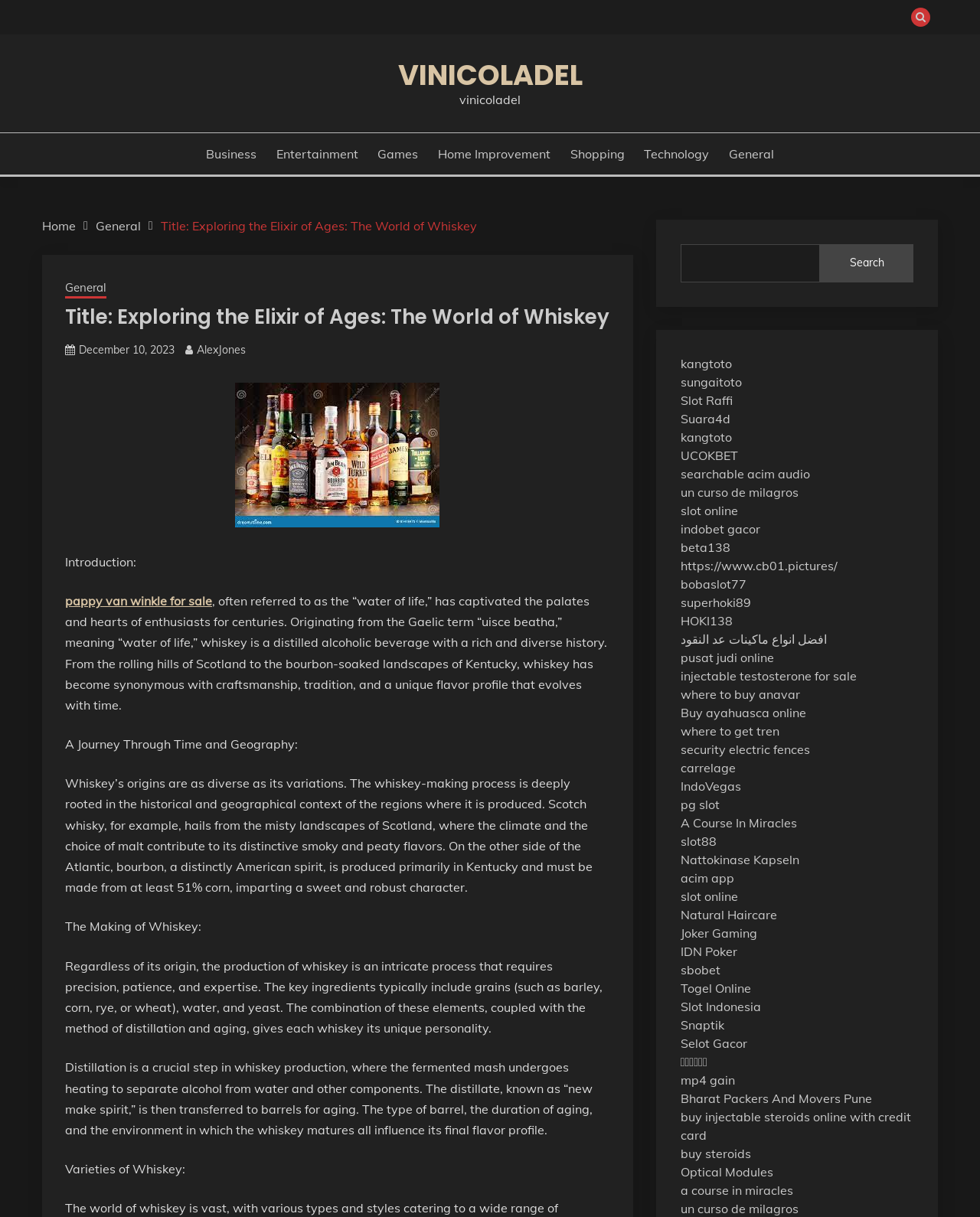Utilize the information from the image to answer the question in detail:
How many categories are listed in the top navigation bar?

In the top navigation bar, there are nine categories listed: 'Business', 'Entertainment', 'Games', 'Home Improvement', 'Shopping', 'Technology', 'General', 'VINICOLADEL', and 'The World of Whiskey'.